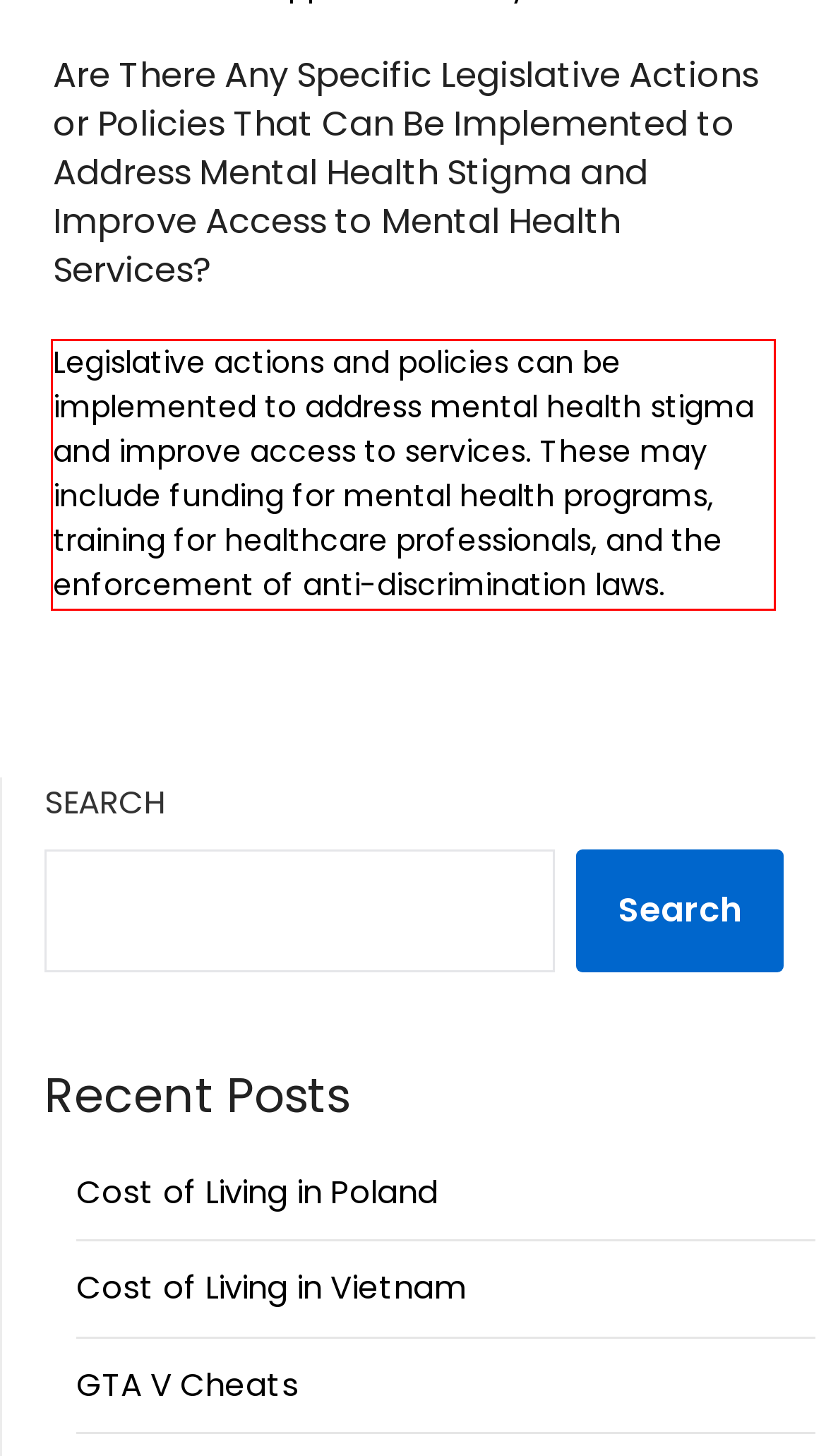Using the webpage screenshot, recognize and capture the text within the red bounding box.

Legislative actions and policies can be implemented to address mental health stigma and improve access to services. These may include funding for mental health programs, training for healthcare professionals, and the enforcement of anti-discrimination laws.